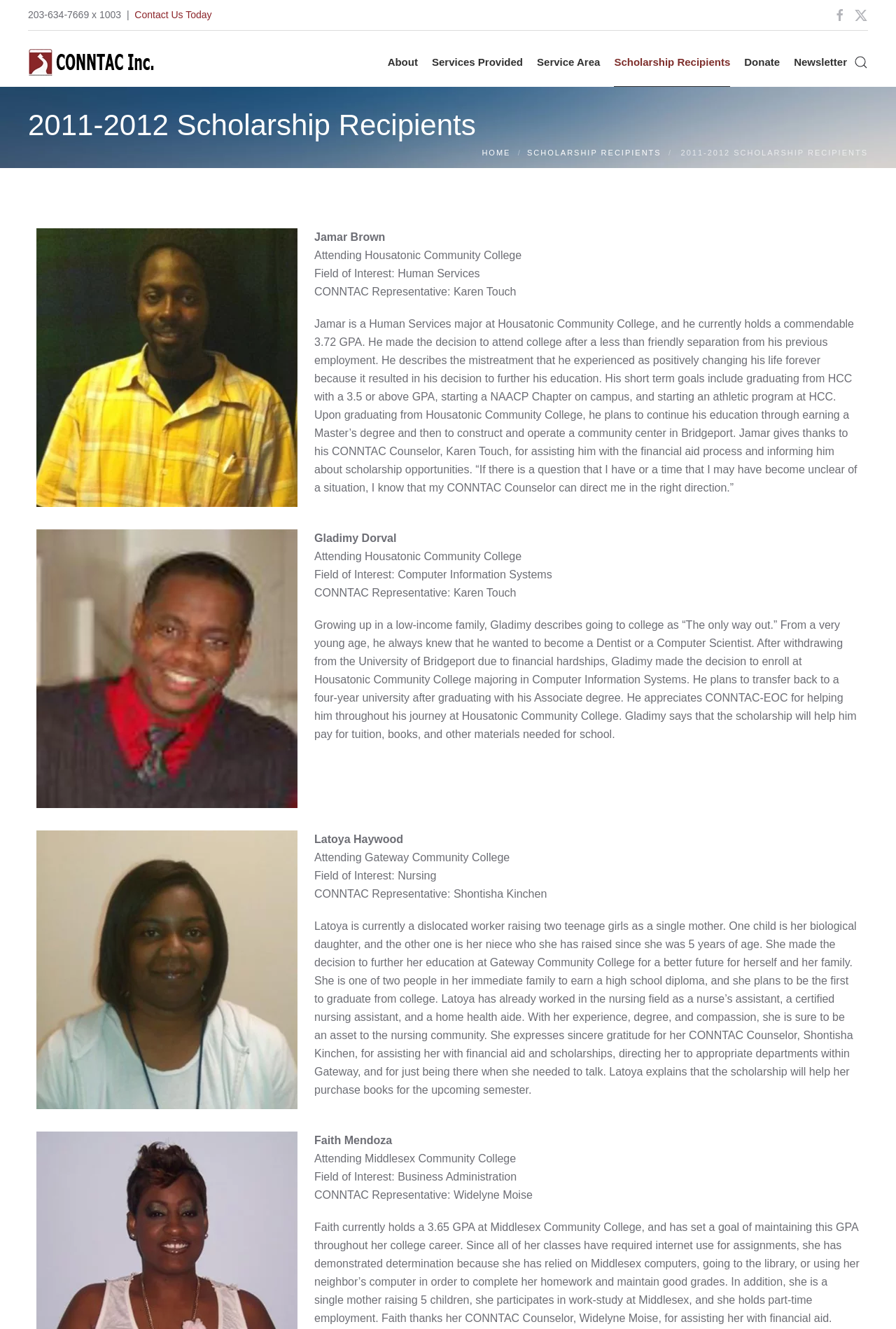Using the description: "Payday Loan With Bad Credit", identify the bounding box of the corresponding UI element in the screenshot.

None